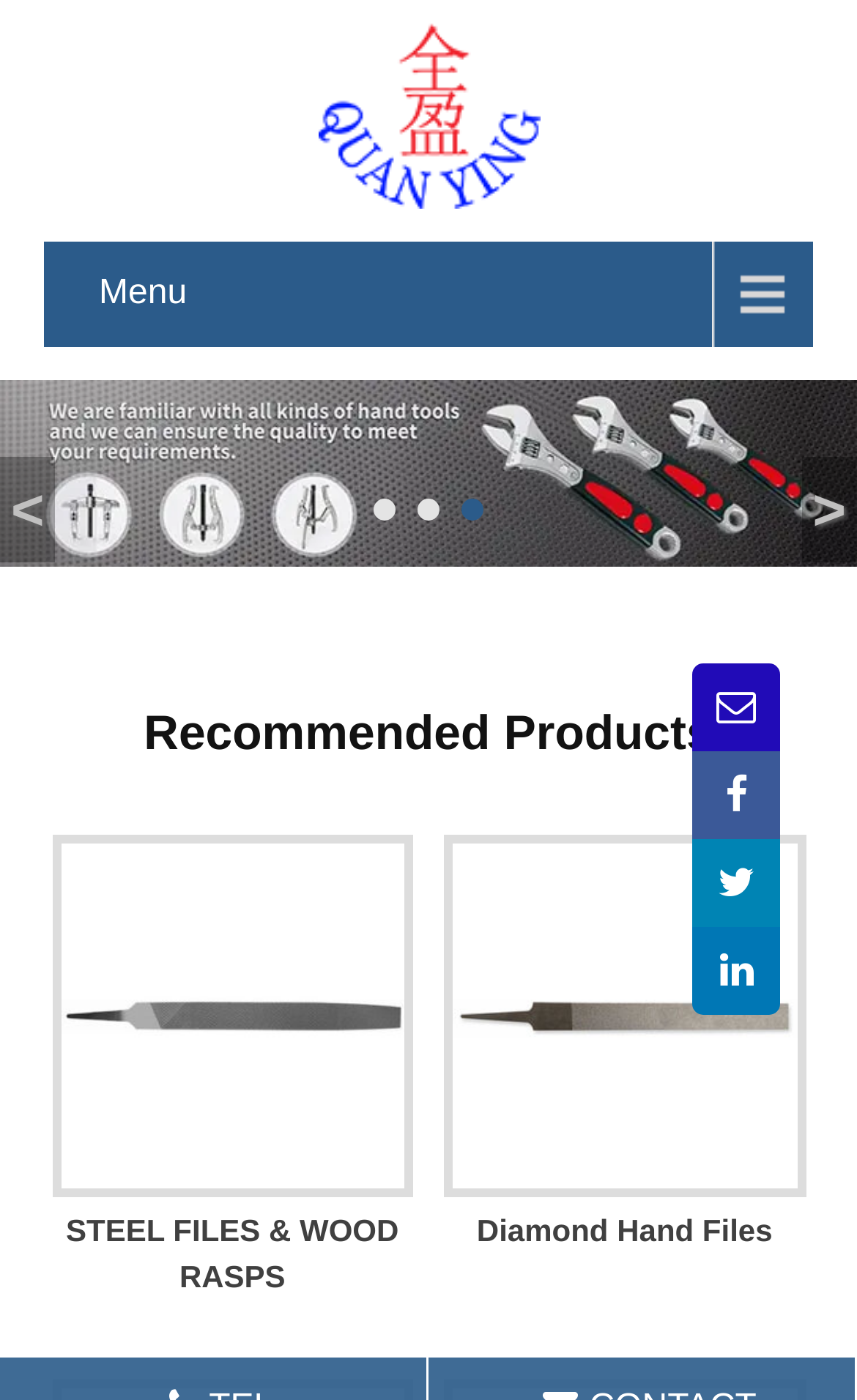Generate a detailed explanation of the webpage's features and information.

The webpage is about Shijiazhuang Quan Ying Trading Co., Ltd. At the top, there is a company logo, an image with the company name, positioned slightly above the center of the page. Below the logo, there is a menu link on the right side of the page. 

On the left side of the page, there are two arrow icons, '<' and '>', which are likely used for navigation. 

The main content of the page is divided into sections, with a heading "Recommended Products" in the middle of the page. Below the heading, there are two product links, "STEEL FILES & WOOD RASPS" and "Diamond Hand Files", positioned side by side. Each product link has an accompanying image and a generic element with the same product name. 

On the right side of the page, near the bottom, there are four social media links, represented by icons.